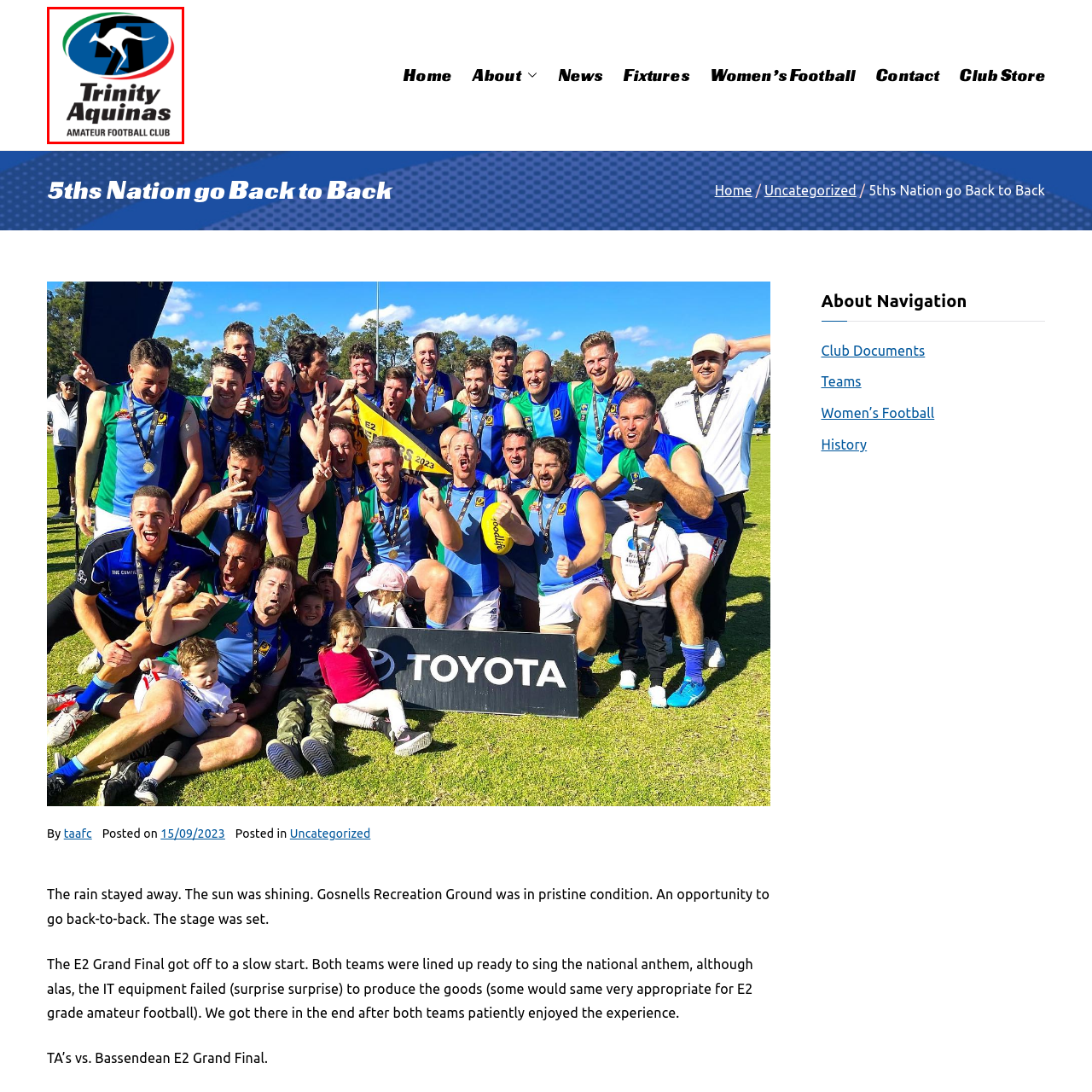What is the color of the 'T' in the logo?  
Carefully review the image highlighted by the red outline and respond with a comprehensive answer based on the image's content.

According to the caption, the 'T' in the logo is 'prominently placed' and is 'black', which indicates that the color of the 'T' is black.